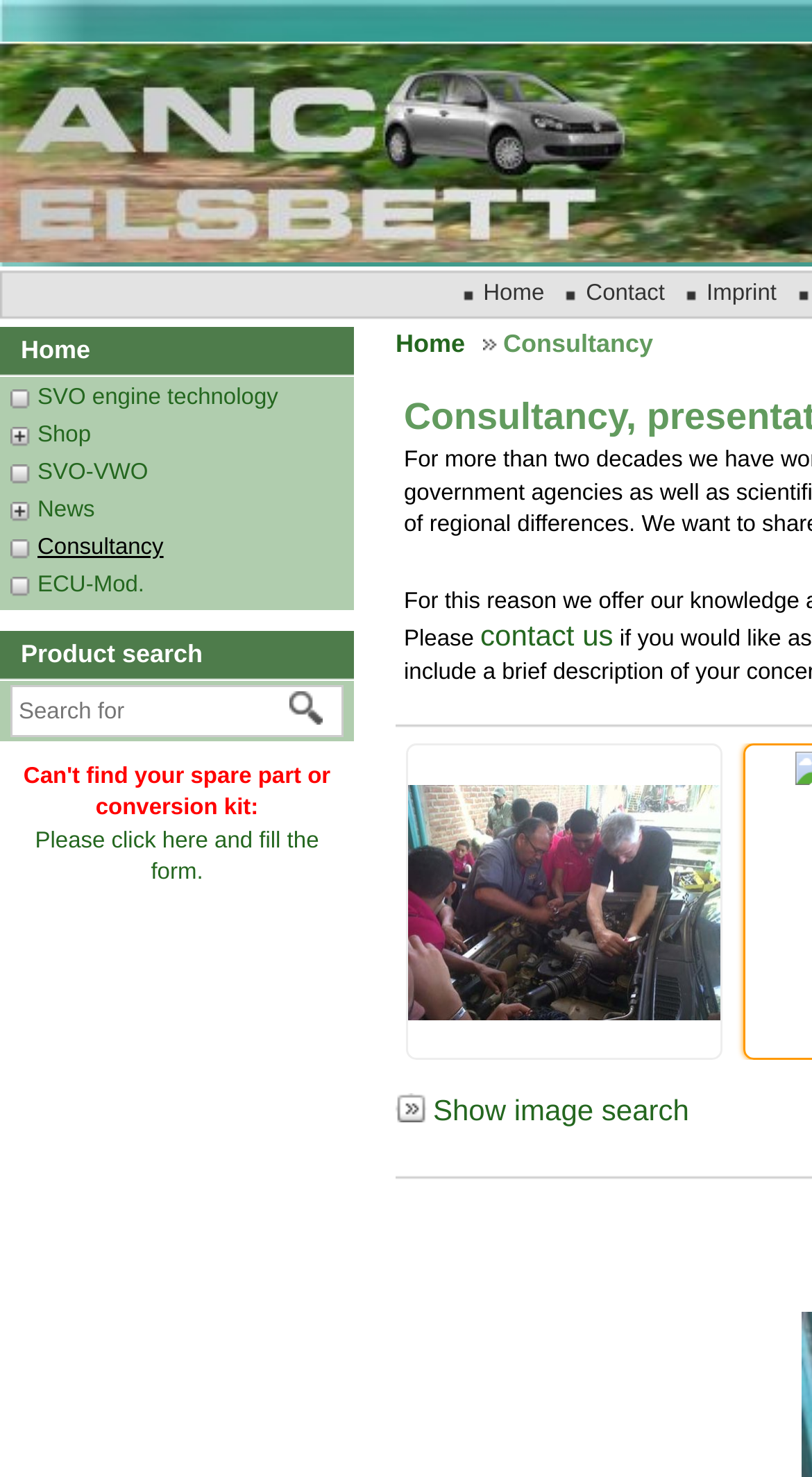How many images are on the page?
Please respond to the question with as much detail as possible.

I found one image on the page, which is described as '09/02/2024 08:53' and has bounding box coordinates indicating its location on the page.